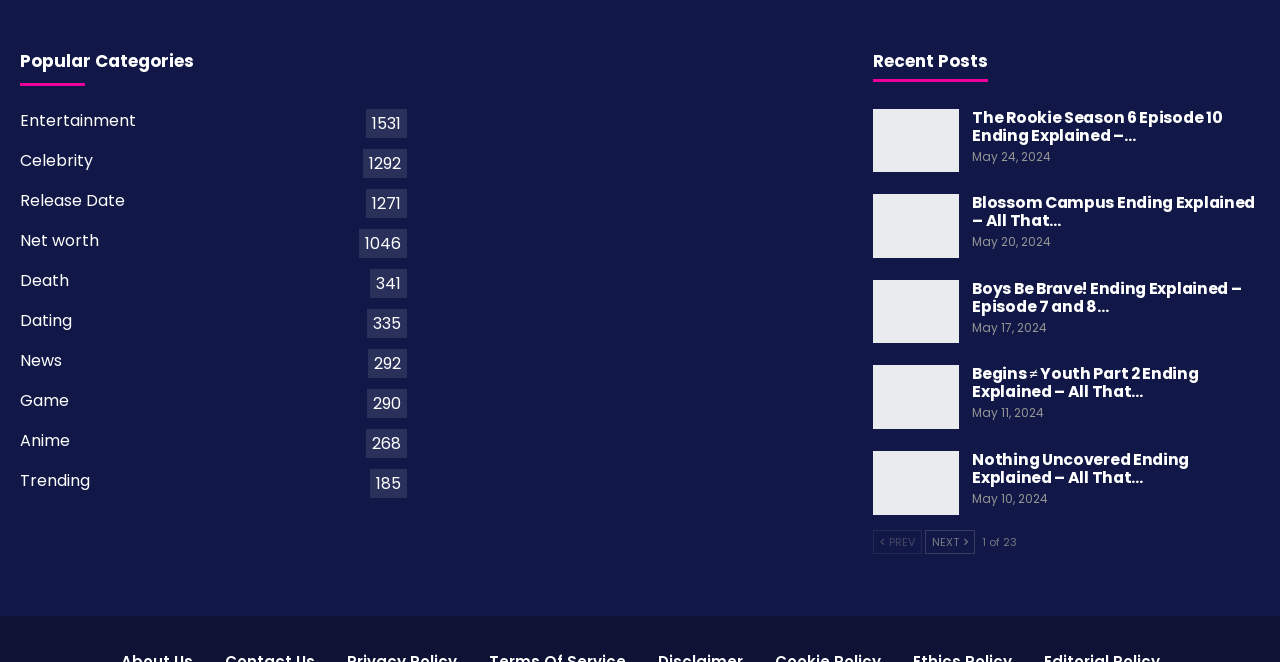Answer the question briefly using a single word or phrase: 
What is the title of the first recent post?

The Rookie Season 6 Episode 10